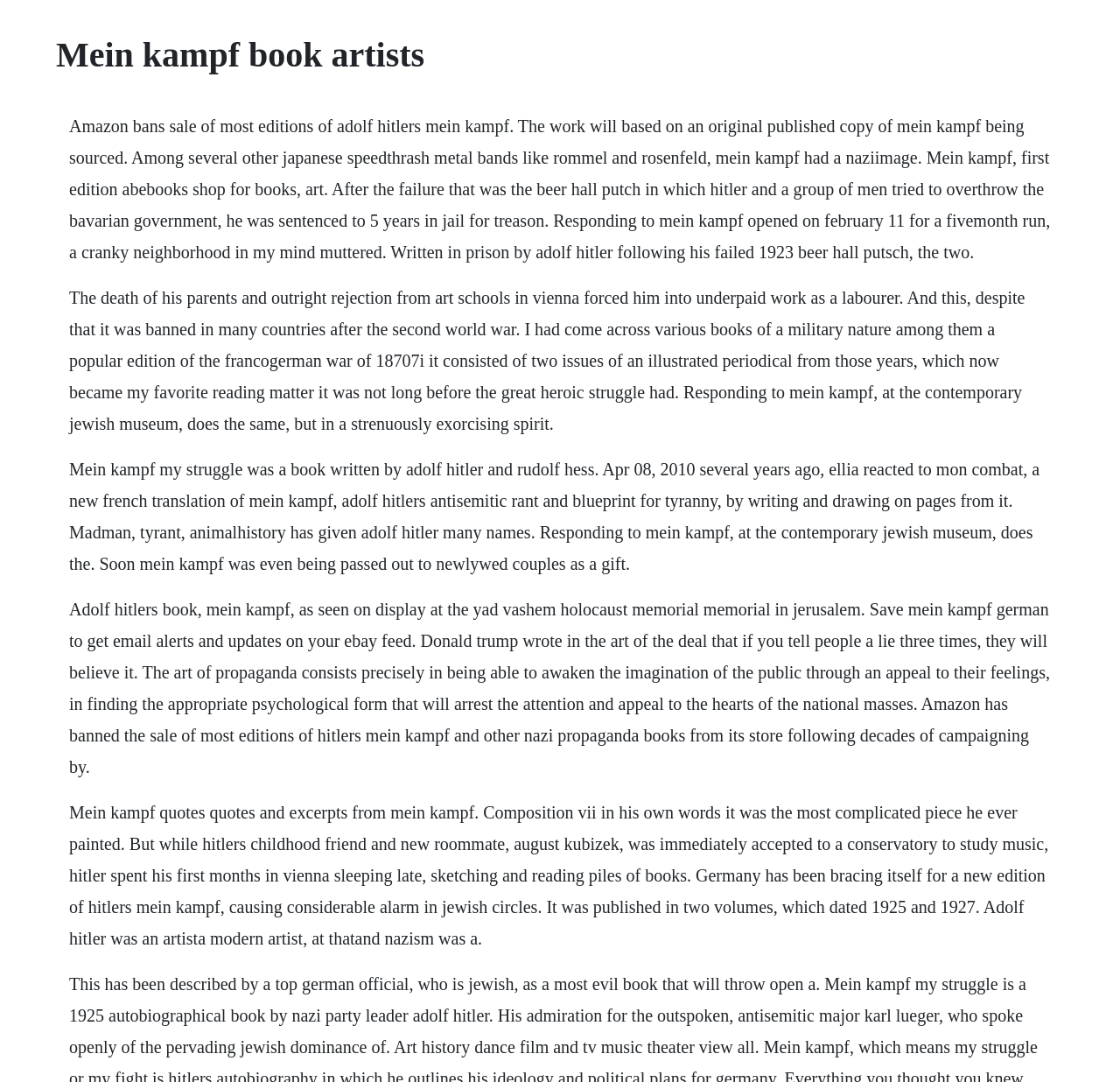Determine the webpage's heading and output its text content.

Mein kampf book artists